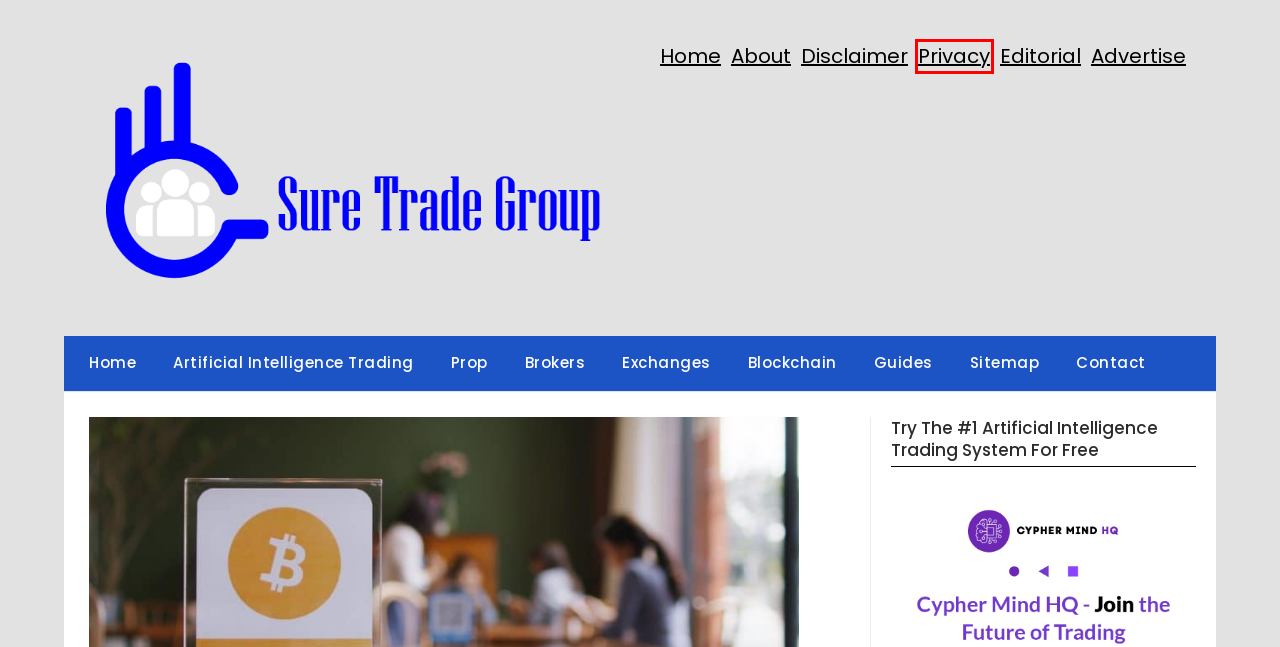Examine the webpage screenshot and identify the UI element enclosed in the red bounding box. Pick the webpage description that most accurately matches the new webpage after clicking the selected element. Here are the candidates:
A. Prop Trading - Sure Trade Group
B. Contact - Sure Trade Group
C. Privacy Policy - Sure Trade Group
D. Sitemap - Sure Trade Group
E. Trading Guides - Sure Trade Group
F. Sure Trade Group - The Best Brokers List!
G. Editorial Policy - Sure Trade Group
H. Disclaimer - Sure Trade Group

C